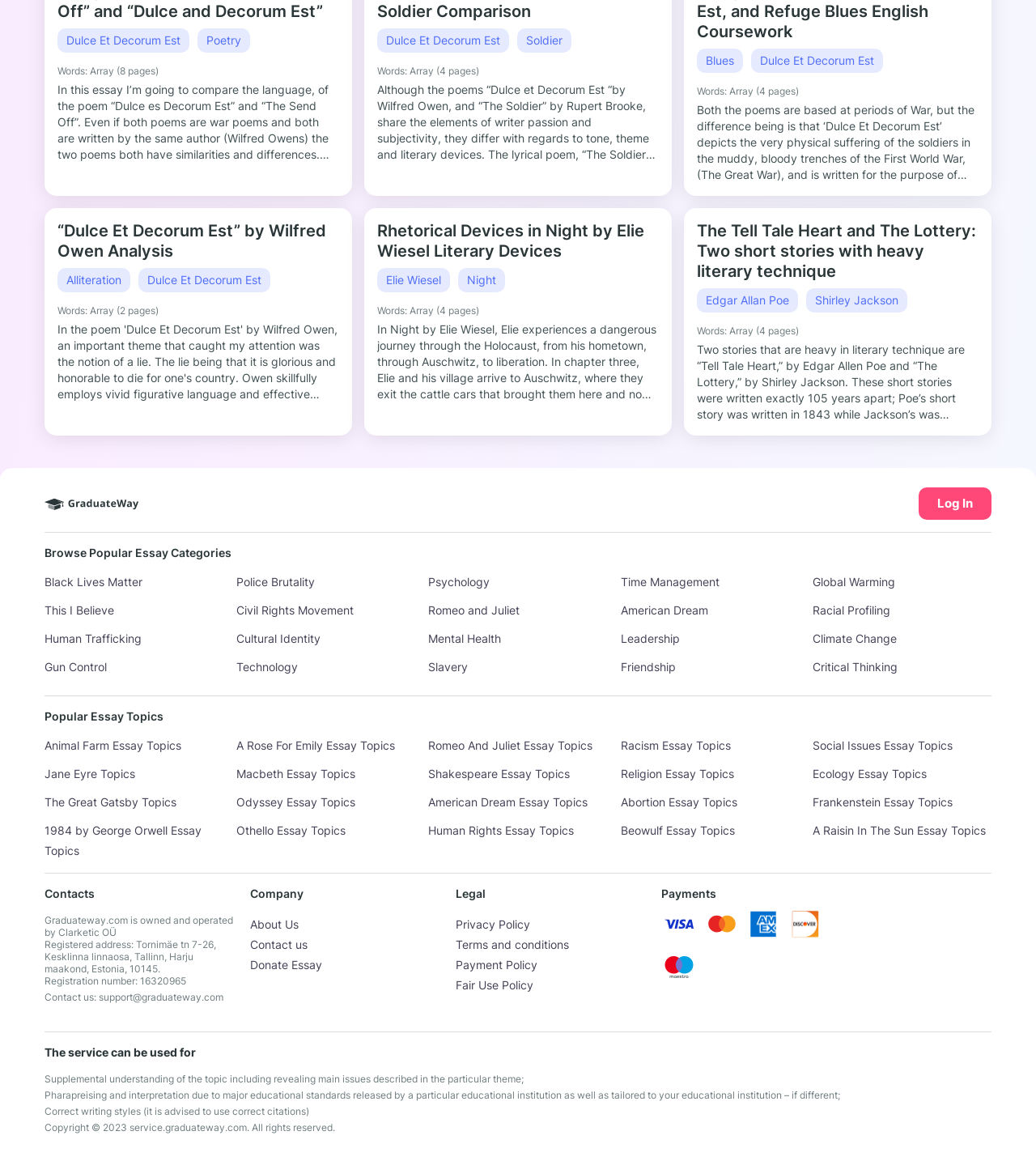Please indicate the bounding box coordinates of the element's region to be clicked to achieve the instruction: "Log in to the website". Provide the coordinates as four float numbers between 0 and 1, i.e., [left, top, right, bottom].

[0.905, 0.427, 0.939, 0.44]